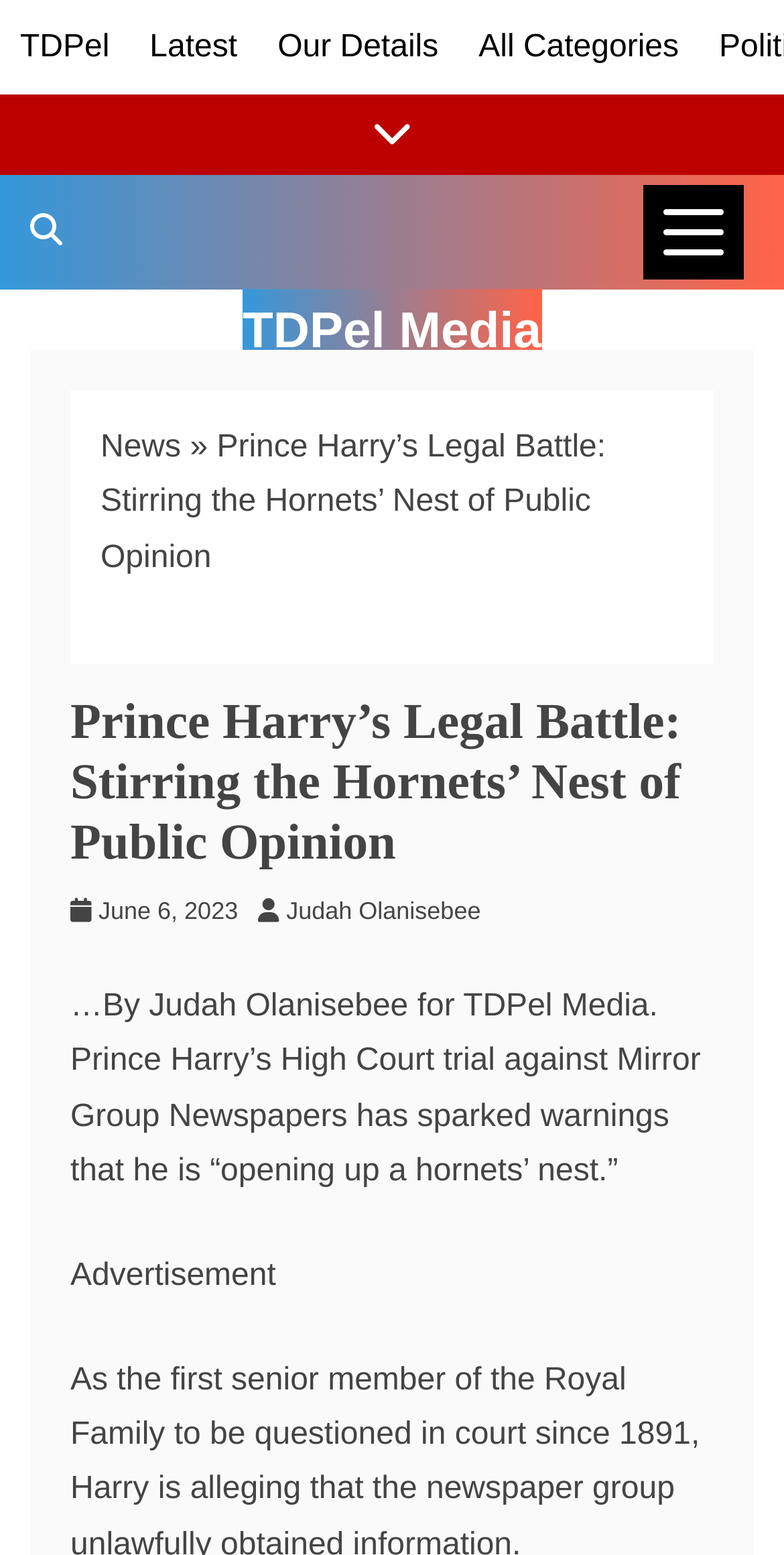What is the category of the article?
Please provide a single word or phrase based on the screenshot.

News